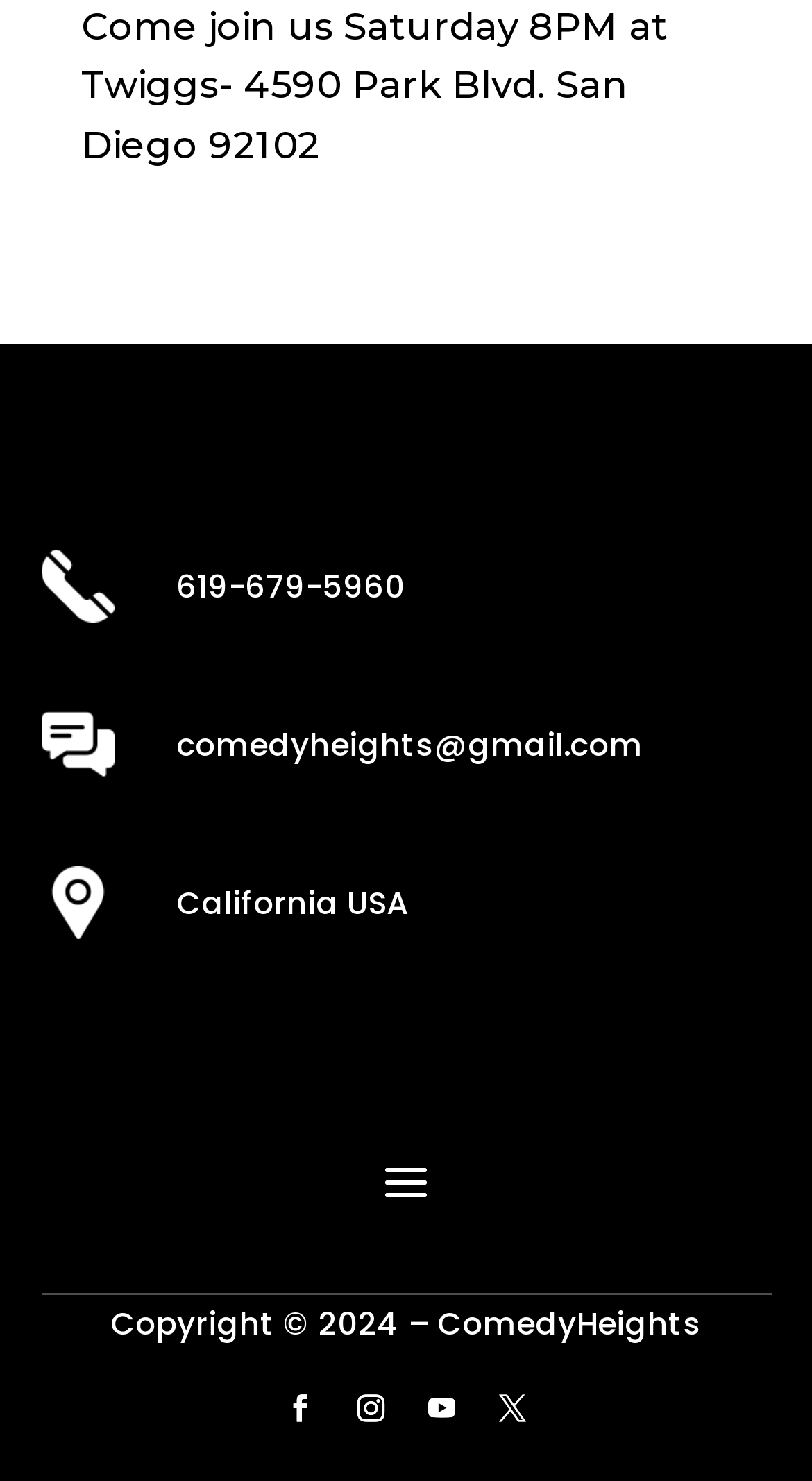What is the email address?
From the image, respond using a single word or phrase.

comedyheights@gmail.com